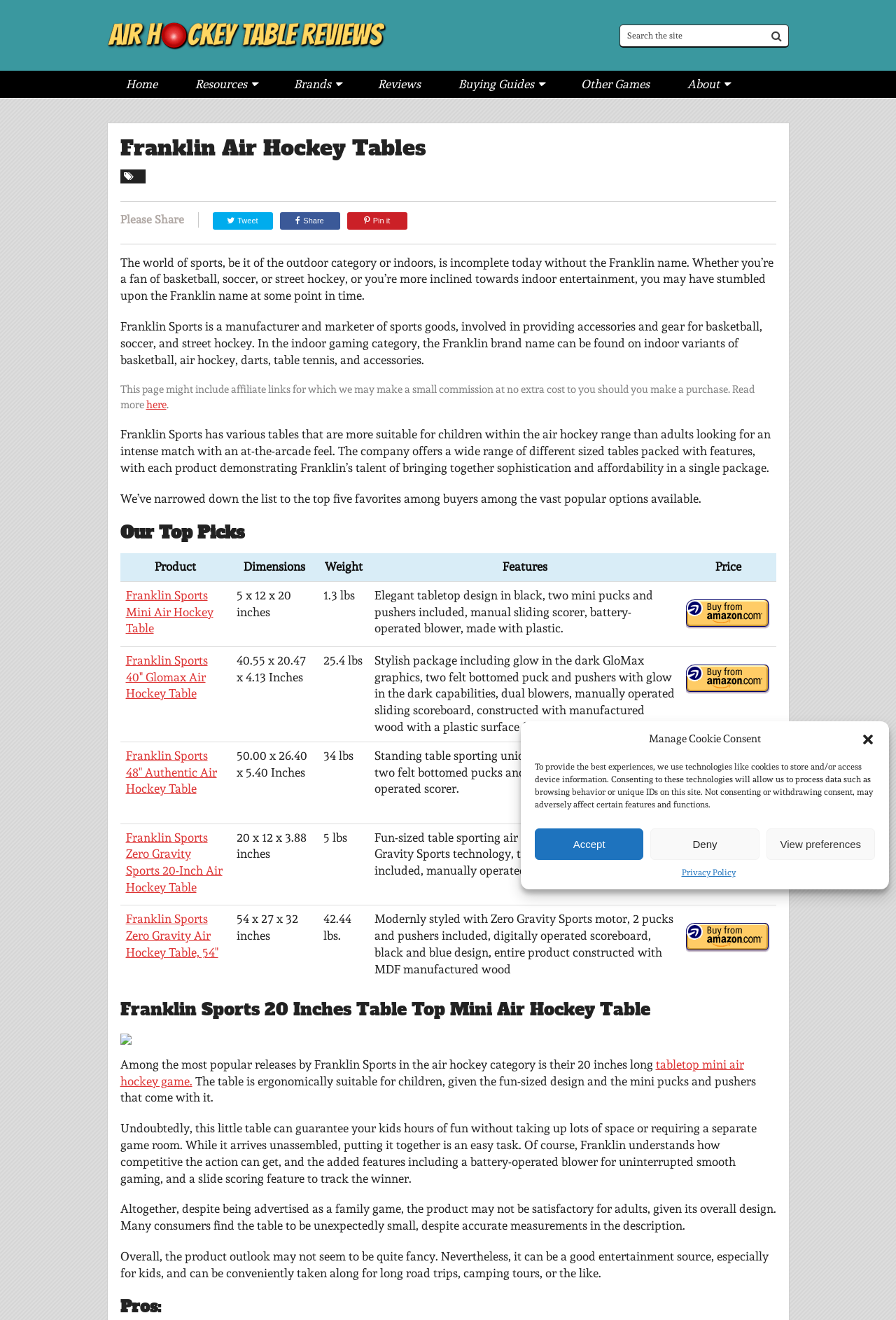Respond with a single word or short phrase to the following question: 
What is the feature of the Franklin Sports Zero Gravity Sports 20-Inch Air Hockey Table?

Zero Gravity Sports technology